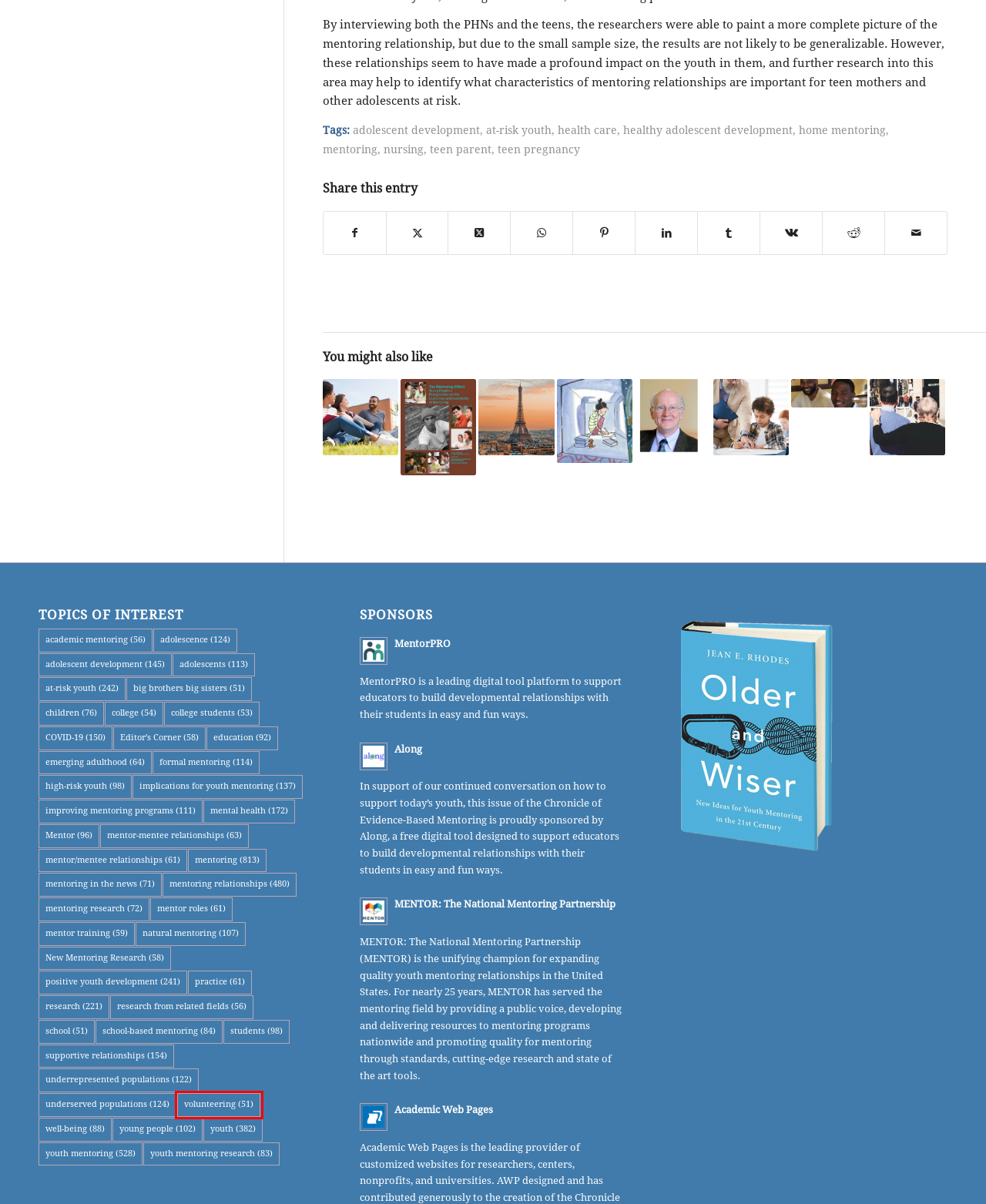Take a look at the provided webpage screenshot featuring a red bounding box around an element. Select the most appropriate webpage description for the page that loads after clicking on the element inside the red bounding box. Here are the candidates:
A. adolescents – The Chronicle of Evidence-Based Mentoring
B. positive youth development – The Chronicle of Evidence-Based Mentoring
C. volunteering – The Chronicle of Evidence-Based Mentoring
D. children – The Chronicle of Evidence-Based Mentoring
E. academic mentoring – The Chronicle of Evidence-Based Mentoring
F. Along – The Chronicle of Evidence-Based Mentoring
G. well-being – The Chronicle of Evidence-Based Mentoring
H. Academic Web Pages – The Chronicle of Evidence-Based Mentoring

C